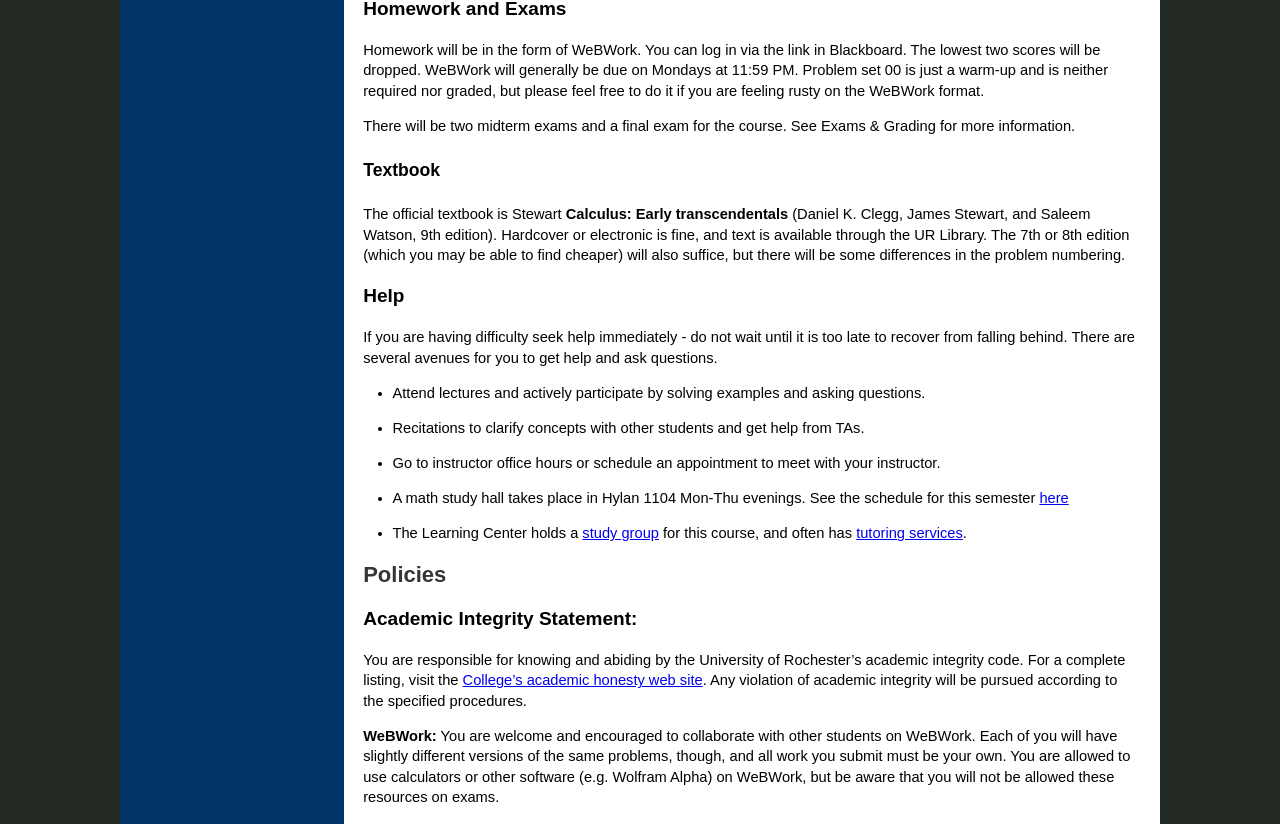From the image, can you give a detailed response to the question below:
What is the format of homework?

According to the webpage, homework will be in the form of WeBWork, which can be accessed via the link in Blackboard.